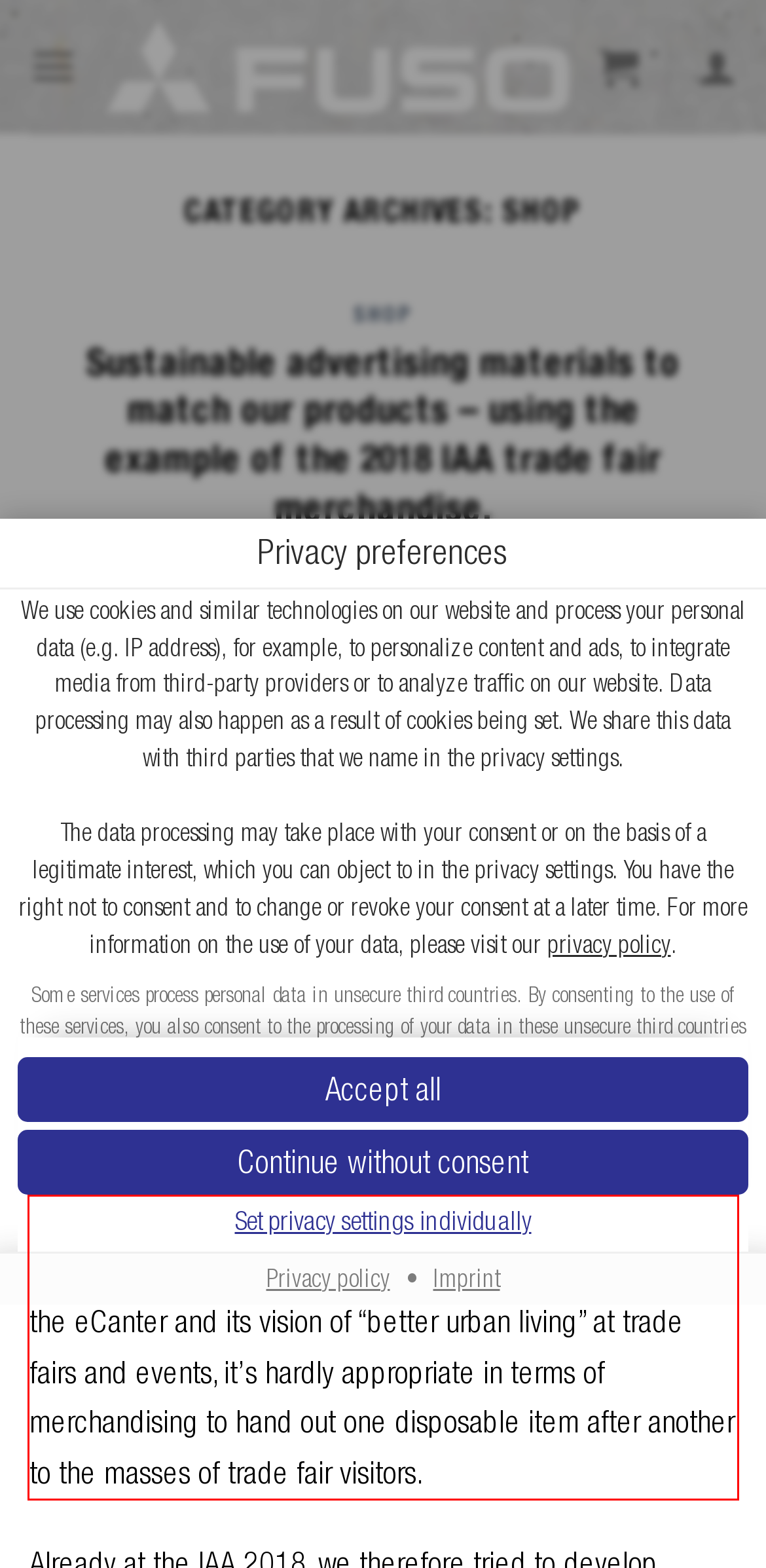Look at the screenshot of the webpage, locate the red rectangle bounding box, and generate the text content that it contains.

With the eCanter, we are trying to help our customers offer more sustainable transport solutions. So while we talk about the eCanter and its vision of “better urban living” at trade fairs and events, it’s hardly appropriate in terms of merchandising to hand out one disposable item after another to the masses of trade fair visitors.